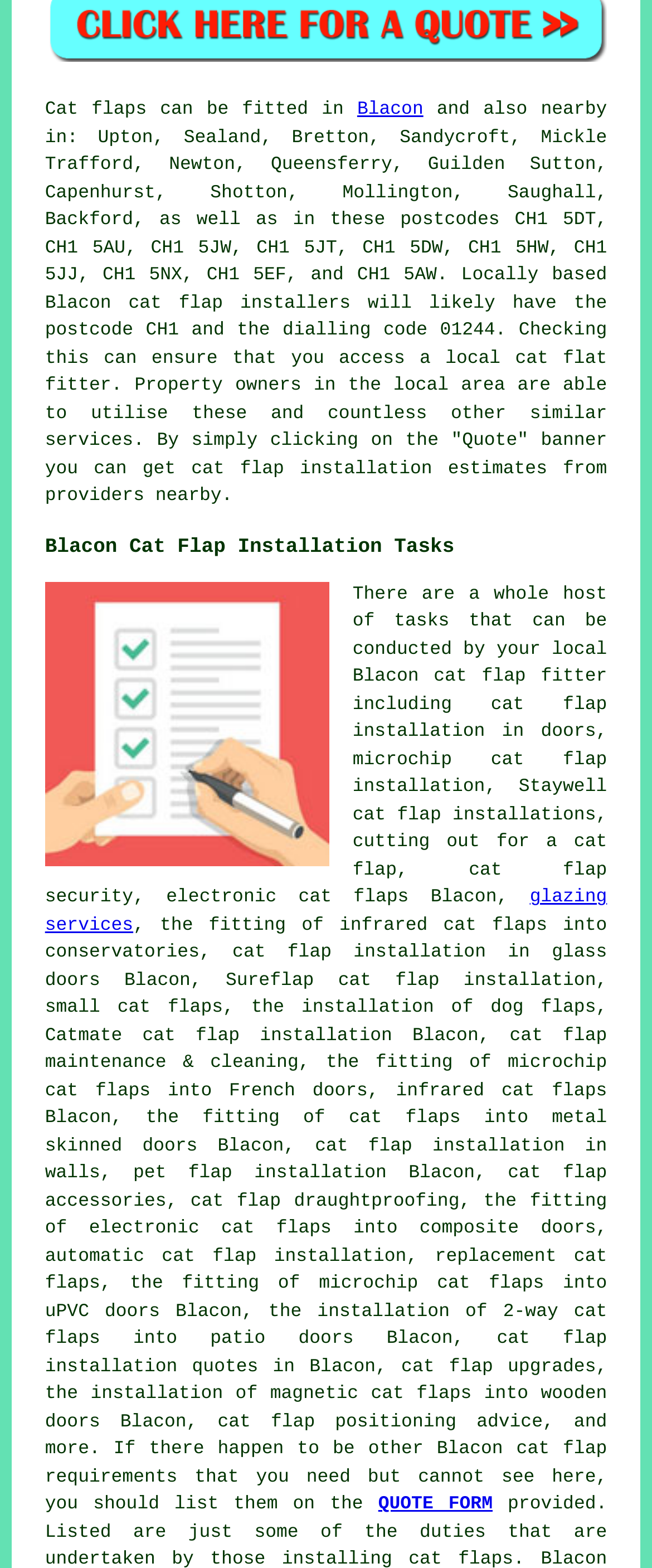Using the provided element description: "cat flap installation", determine the bounding box coordinates of the corresponding UI element in the screenshot.

[0.293, 0.293, 0.663, 0.306]